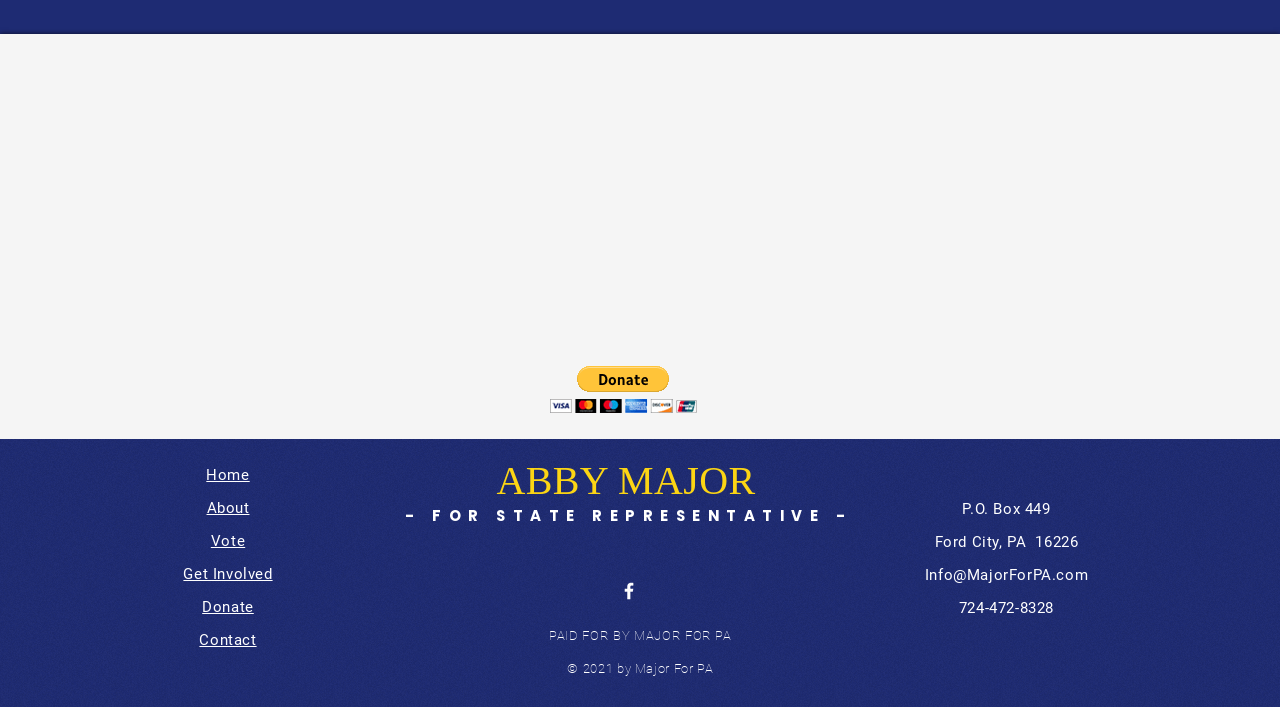Using a single word or phrase, answer the following question: 
What is the contact email?

Info@MajorForPA.com